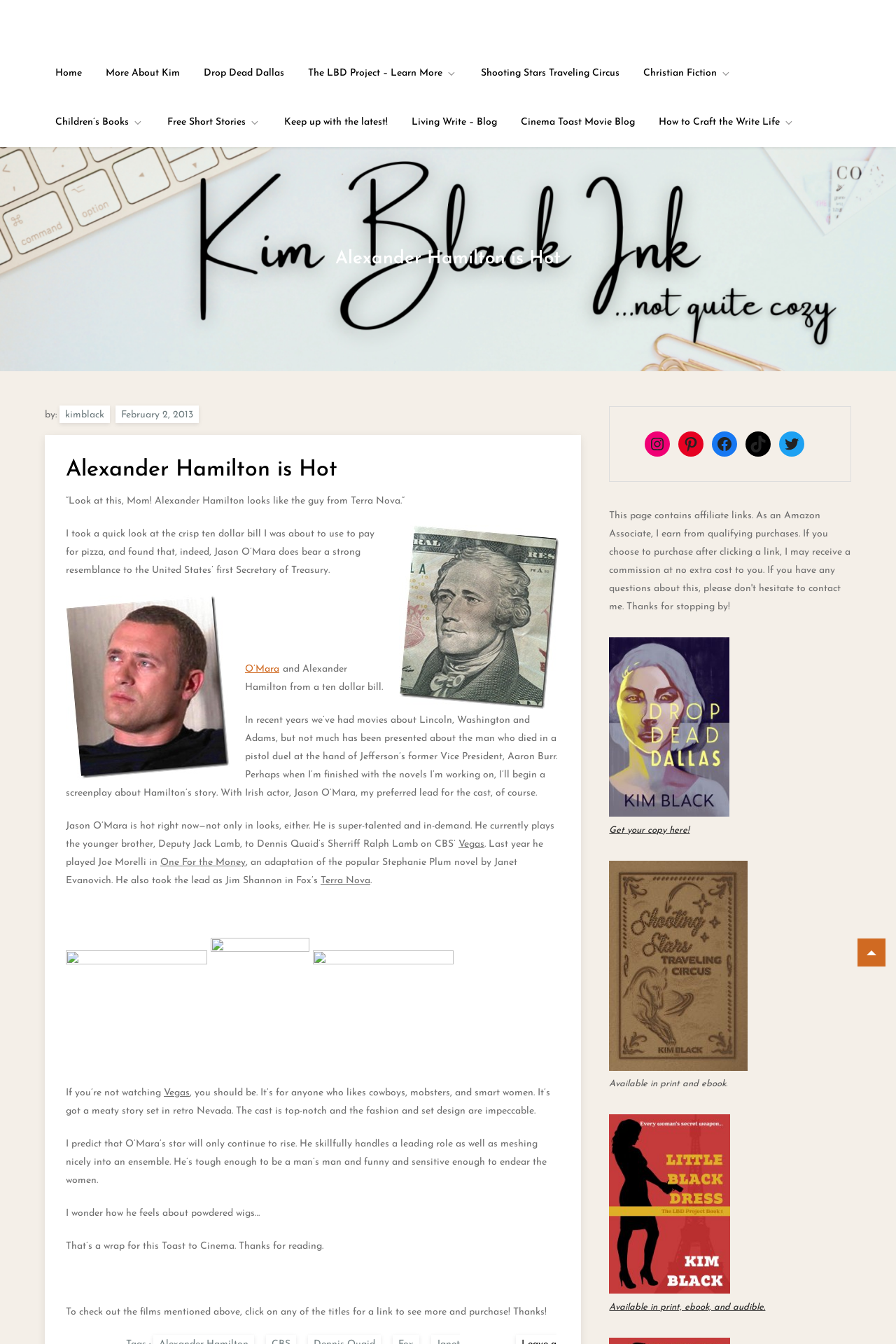What is the name of the author mentioned in the article?
Refer to the image and give a detailed answer to the query.

I found the answer by reading the article, which mentions that Jason O'Mara played Joe Morelli in the adaptation of the popular Stephanie Plum novel by Janet Evanovich.